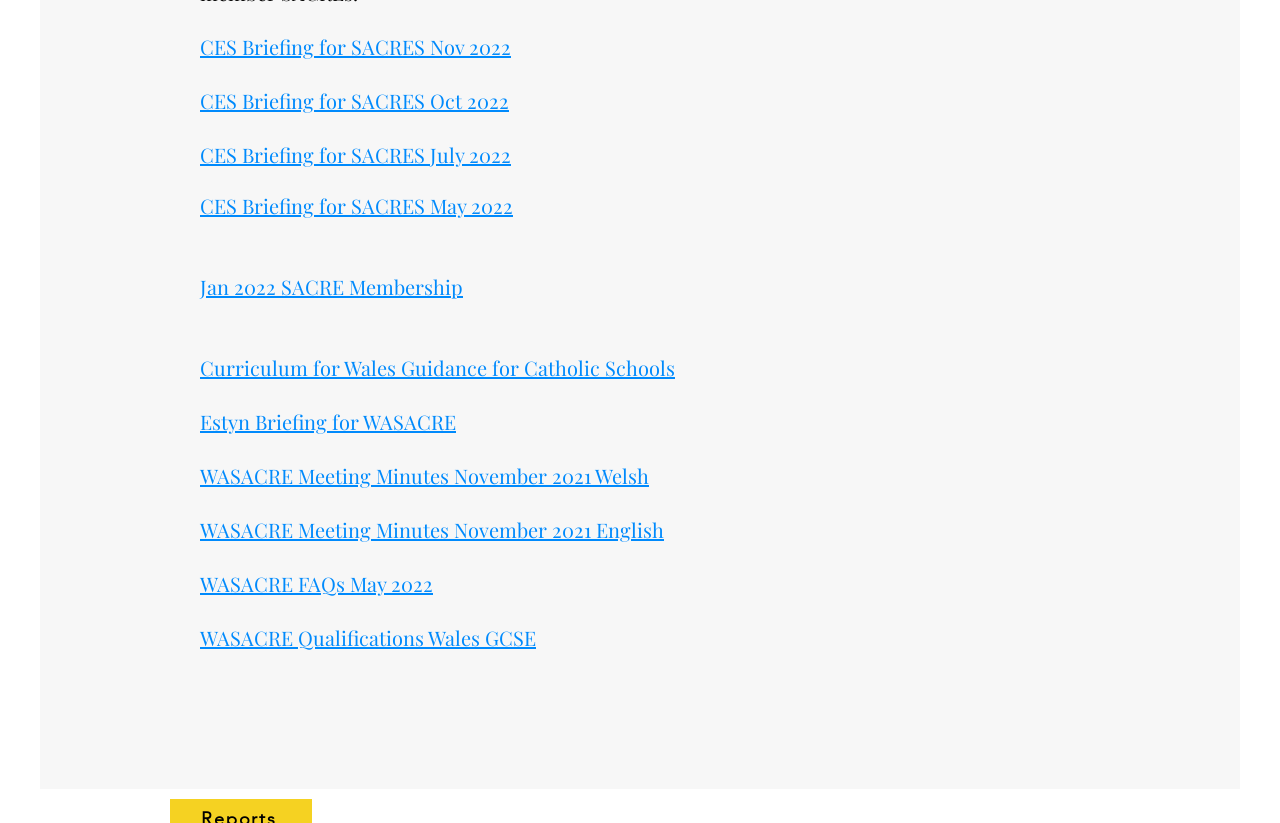How many links are related to WASACRE?
Use the screenshot to answer the question with a single word or phrase.

4